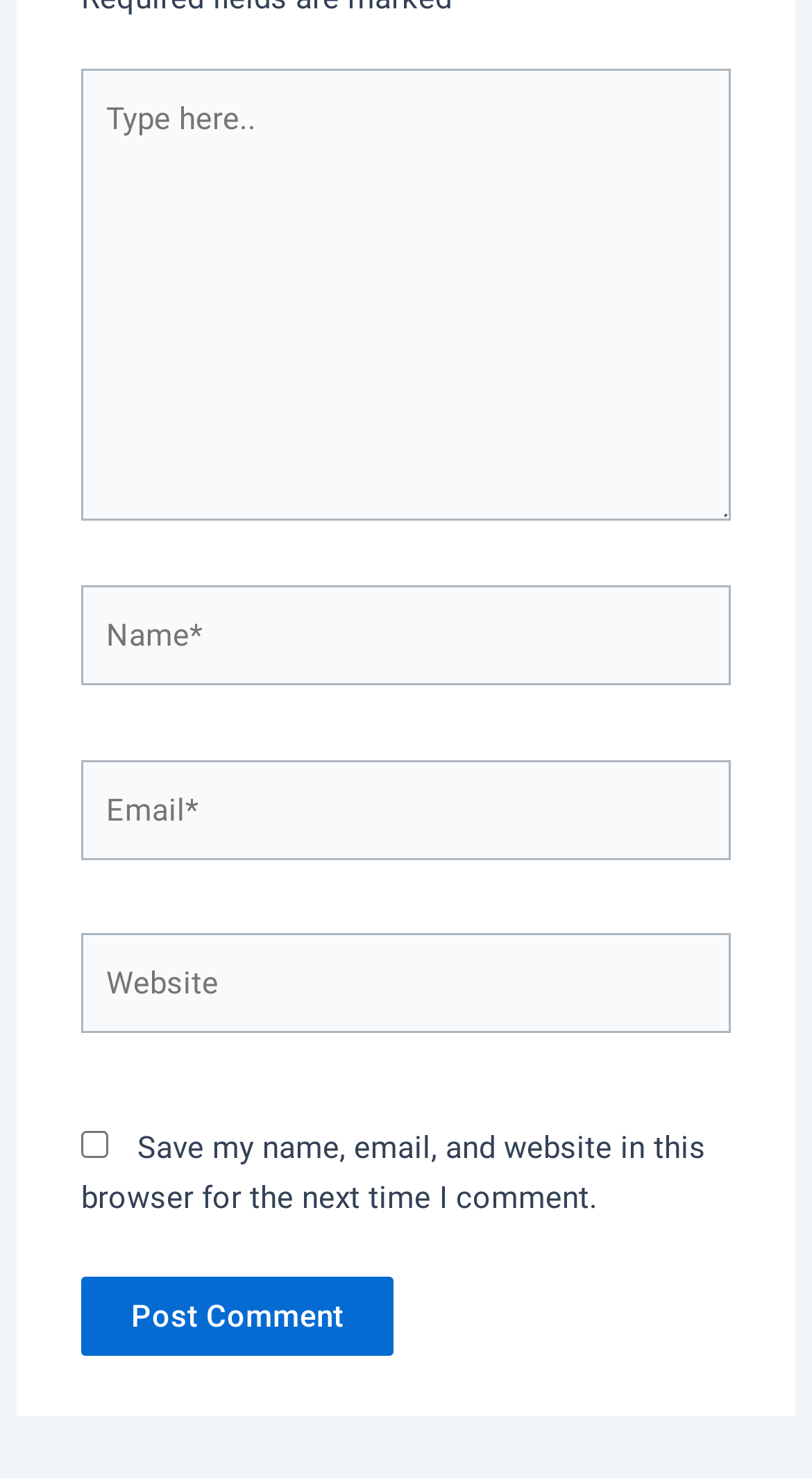What is the first field to fill in the form?
Can you give a detailed and elaborate answer to the question?

The first field to fill in the form is the one with the placeholder text 'Type here..' which is a textbox element.